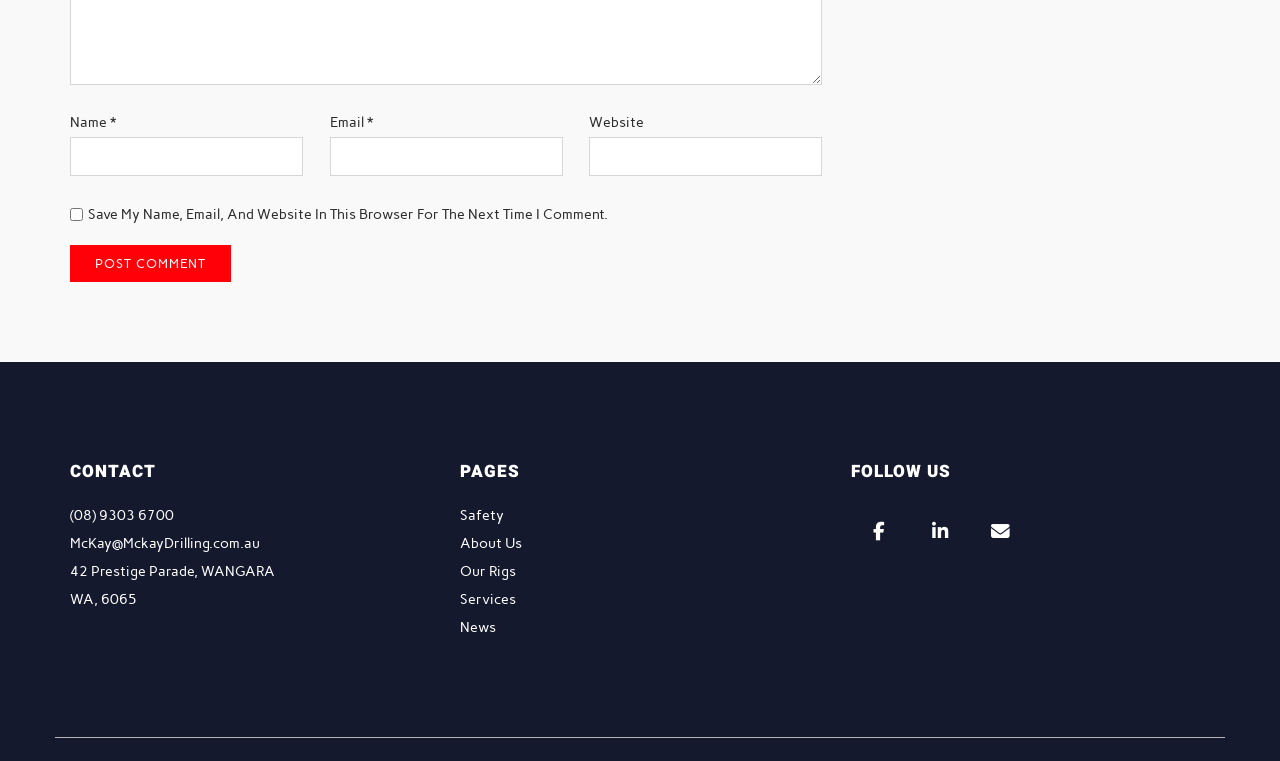Pinpoint the bounding box coordinates of the clickable element needed to complete the instruction: "Enter your name". The coordinates should be provided as four float numbers between 0 and 1: [left, top, right, bottom].

[0.055, 0.18, 0.237, 0.231]